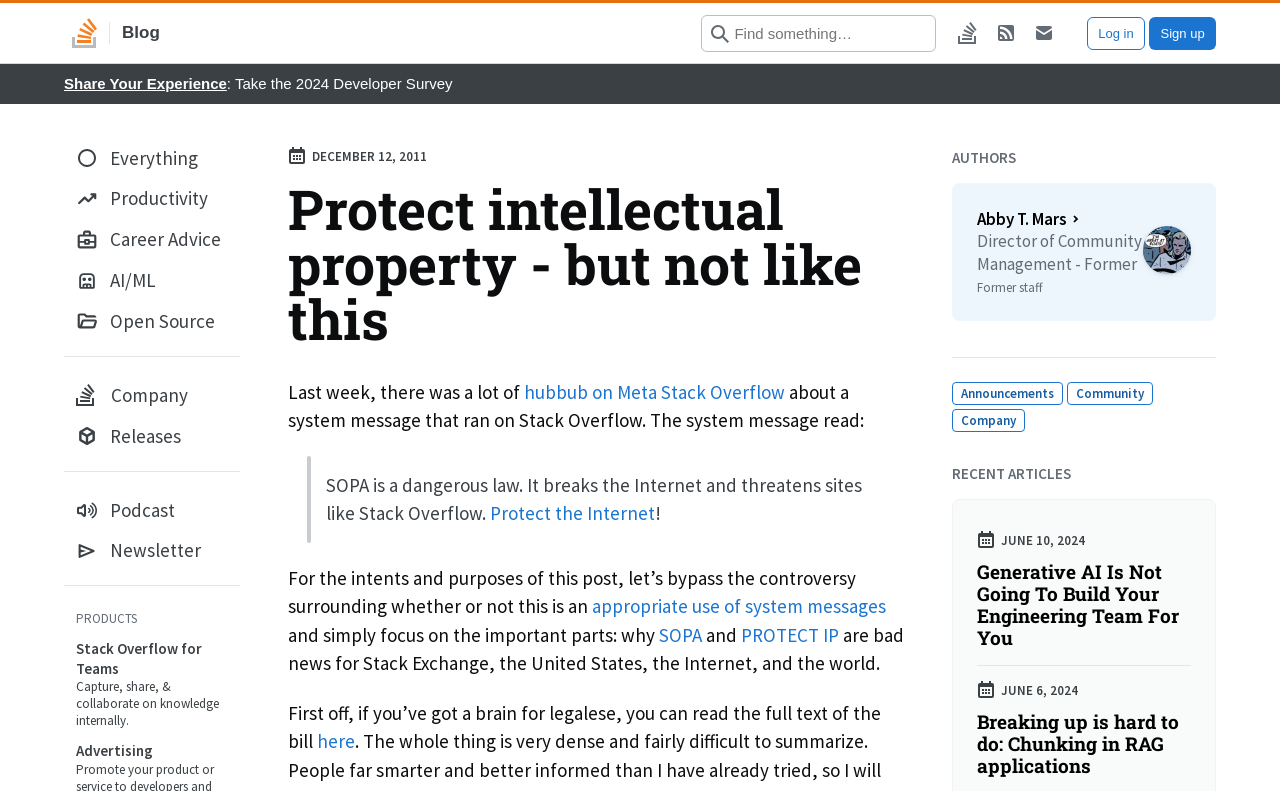From the image, can you give a detailed response to the question below:
What is the date of the blog post?

The date of the blog post can be found by reading the time element on the webpage, which says 'DECEMBER 12, 2011'.